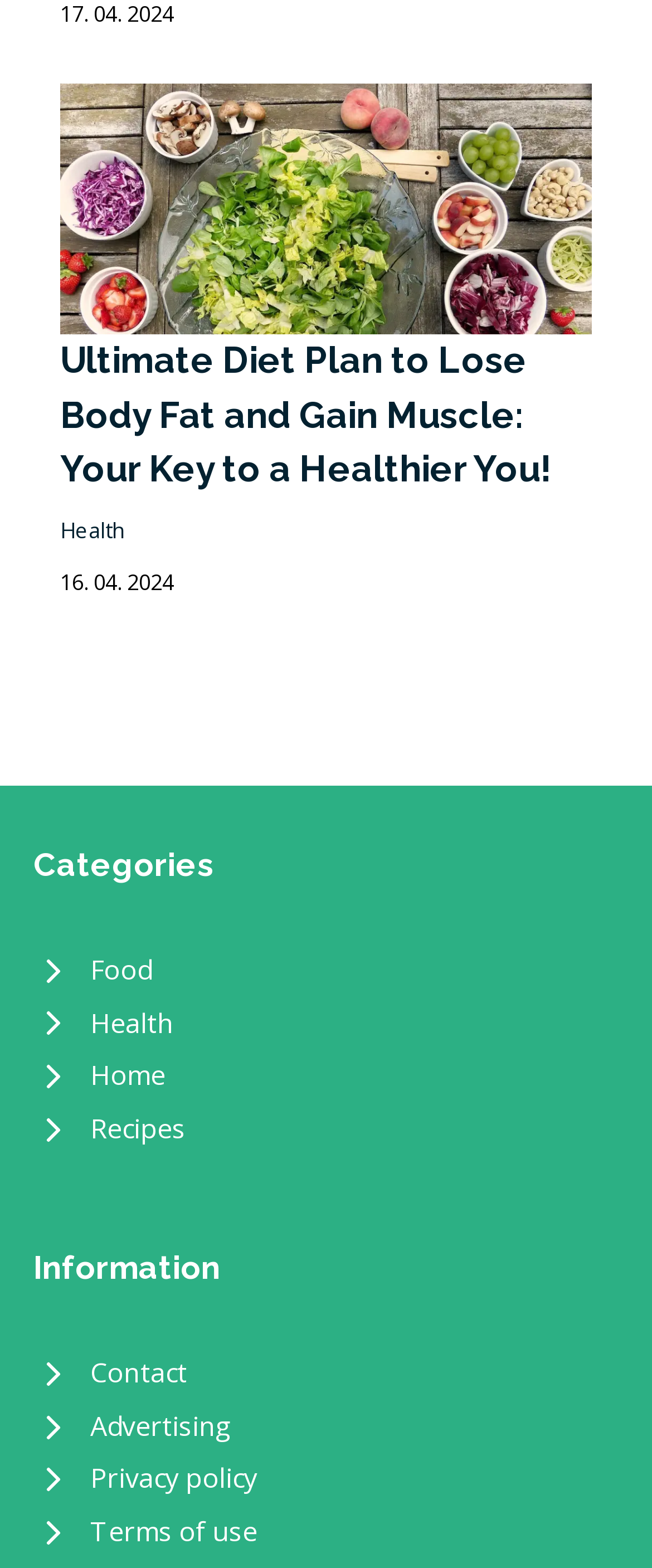How many links are listed under 'Information'?
Look at the image and respond with a one-word or short phrase answer.

5